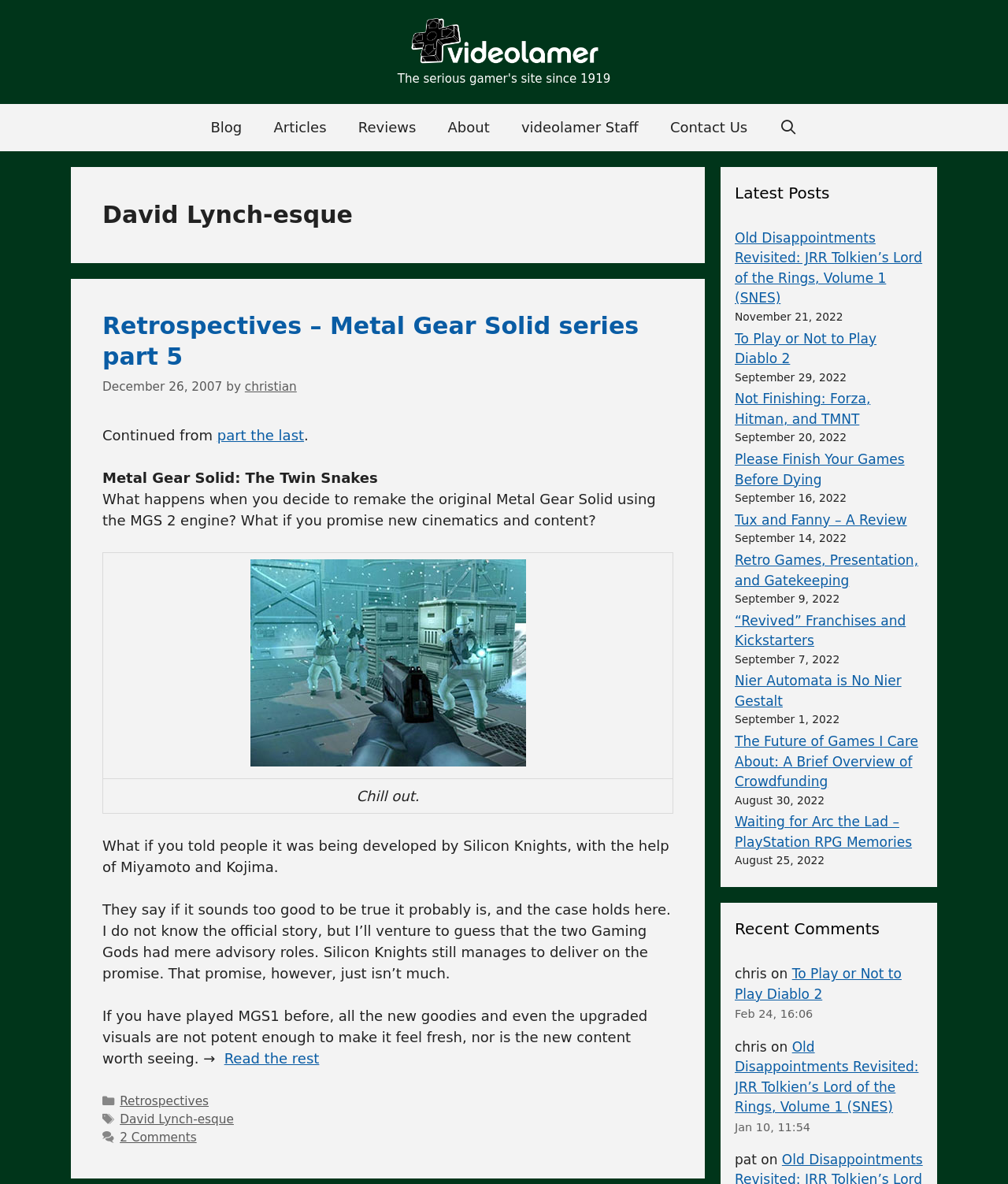Identify the bounding box coordinates of the region I need to click to complete this instruction: "Click on the 'Blog' link".

[0.193, 0.088, 0.256, 0.128]